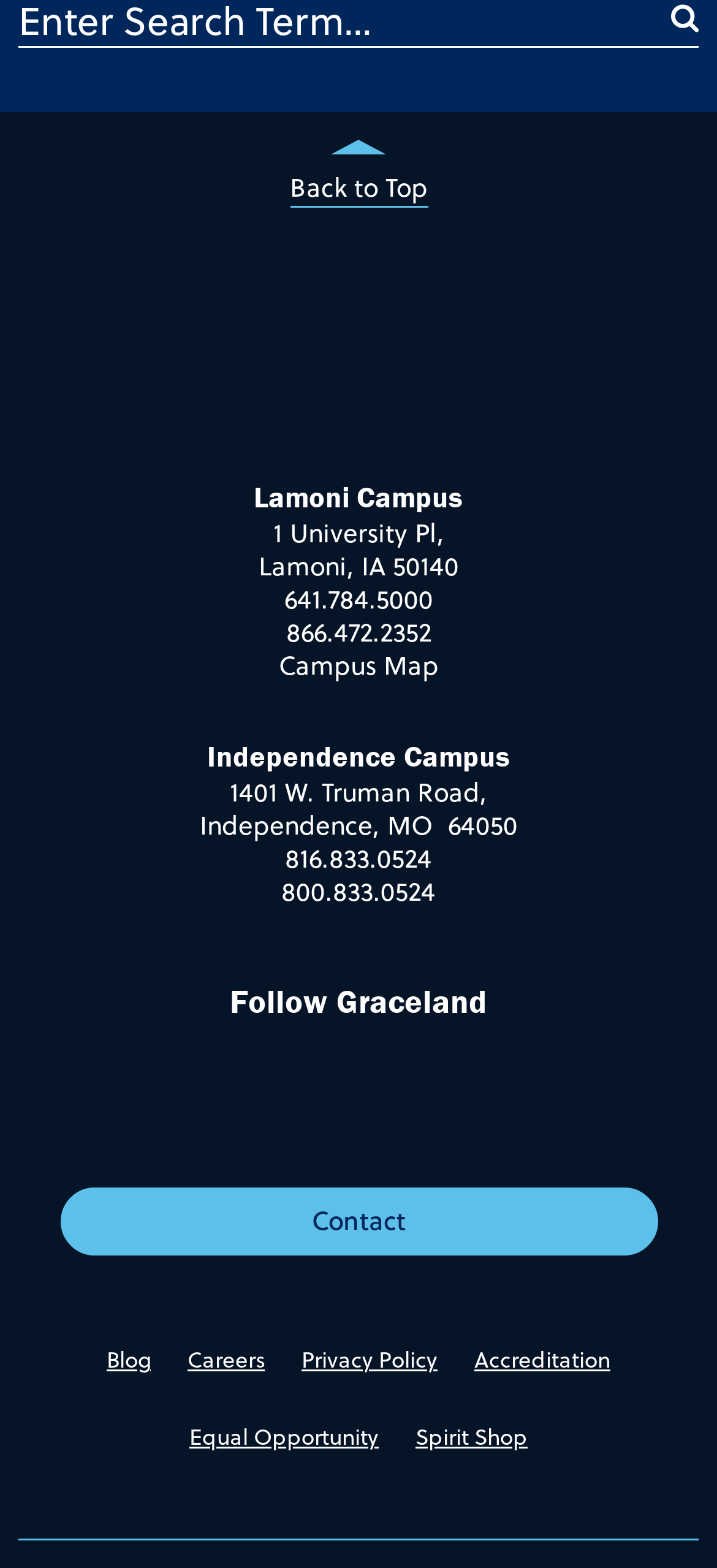Given the element description, predict the bounding box coordinates in the format (top-left x, top-left y, bottom-right x, bottom-right y), using floating point numbers between 0 and 1: Back to Top

[0.404, 0.095, 0.596, 0.132]